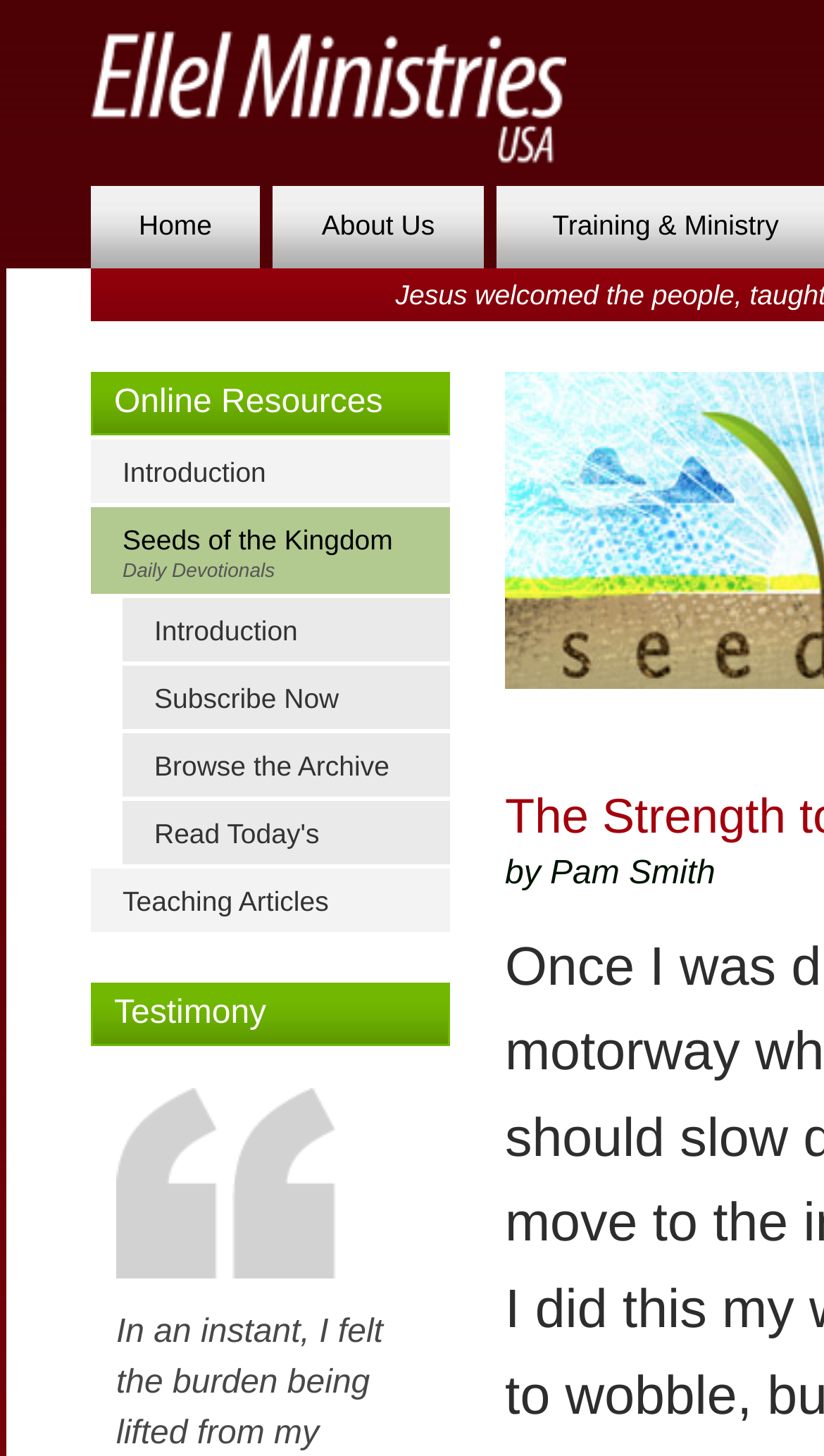Could you highlight the region that needs to be clicked to execute the instruction: "go to home page"?

[0.11, 0.128, 0.315, 0.192]